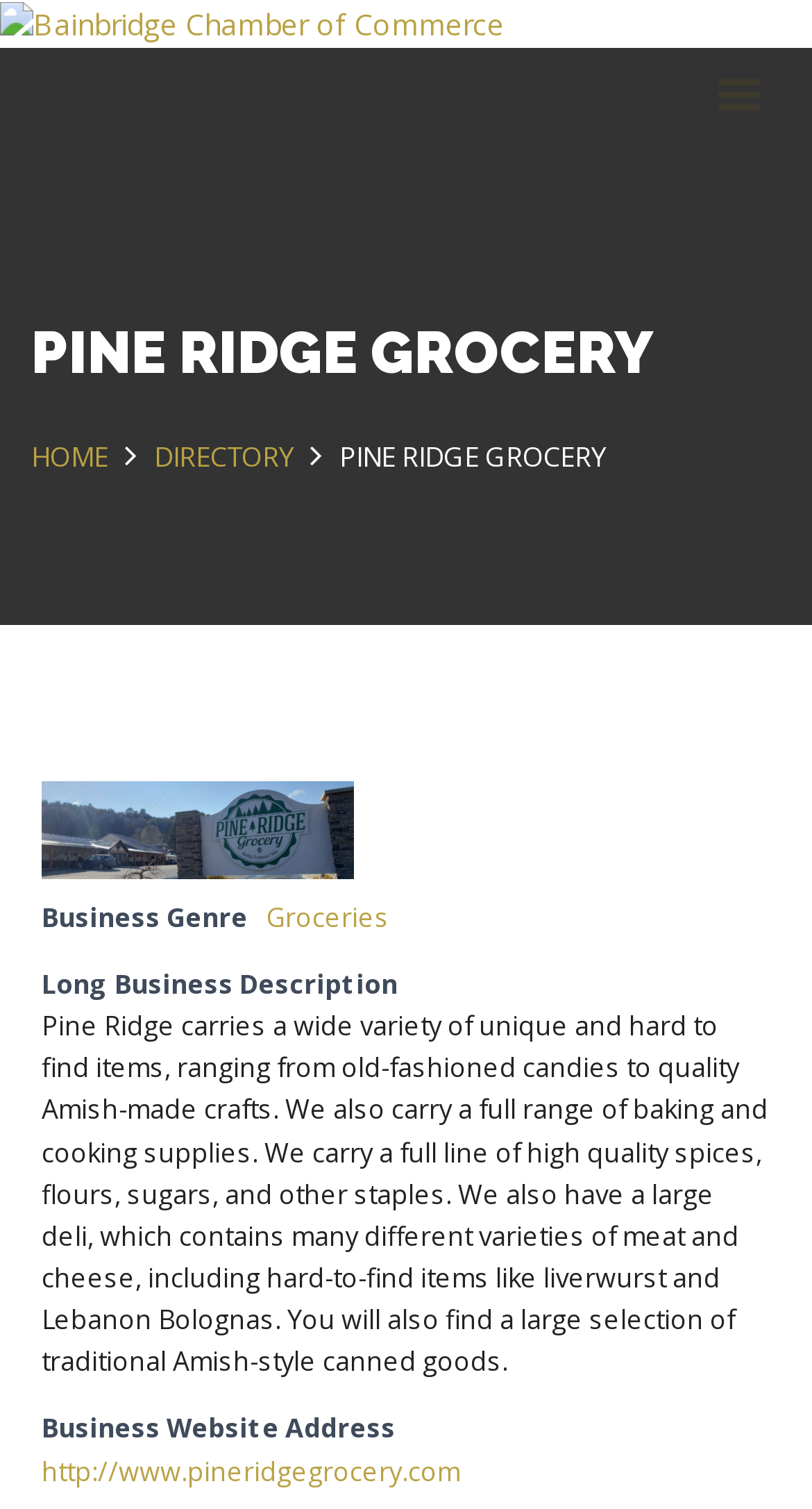What is the website address of Pine Ridge Grocery?
We need a detailed and exhaustive answer to the question. Please elaborate.

I found the website address by looking at the link element with the text 'http://www.pineridgegrocery.com' which is under the 'Business Website Address' static text element.